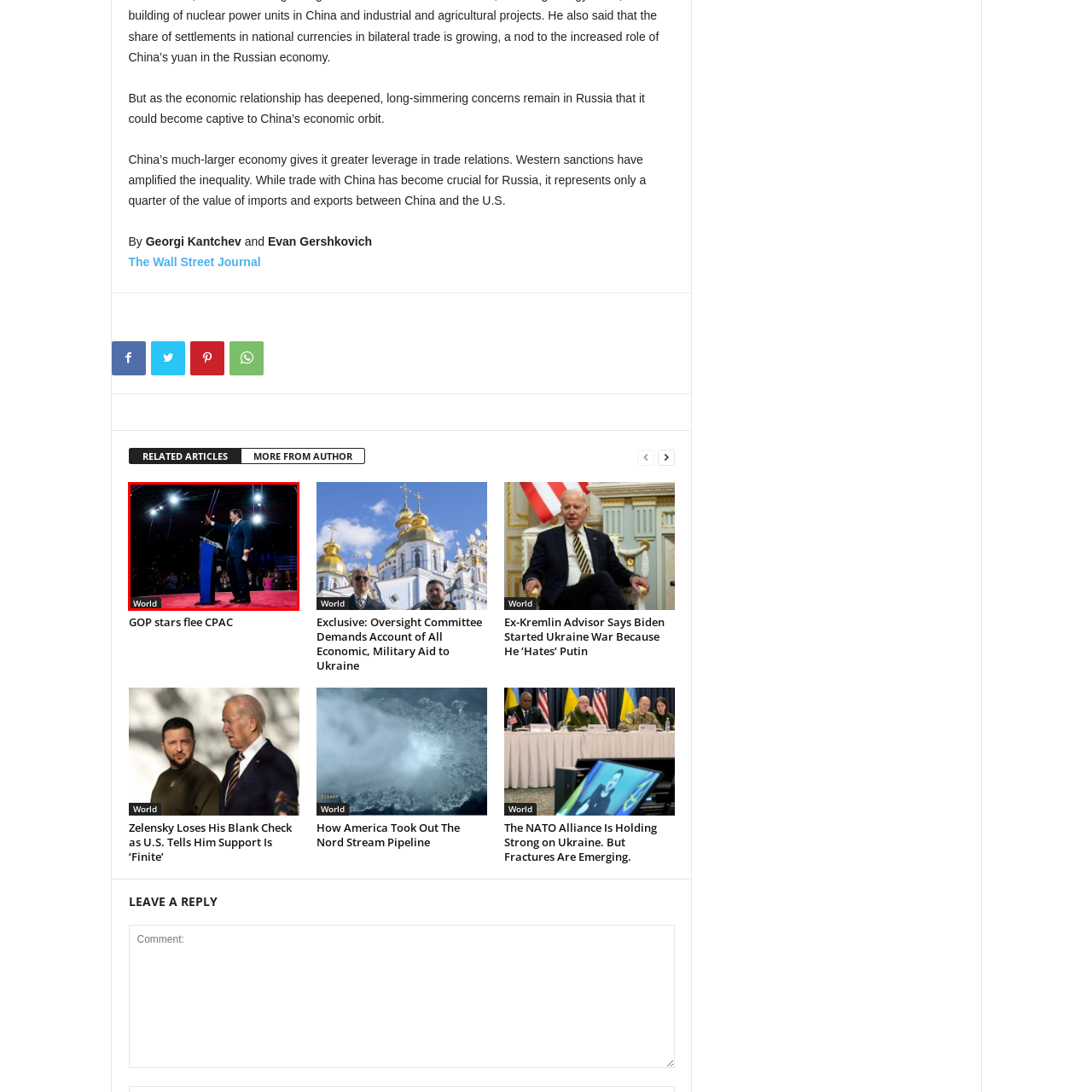Examine the area surrounded by the red box and describe it in detail.

The image captures a moment from a political event where a speaker, dressed in a formal suit, gestures with a raised hand while standing at a podium. The setting features bright lights emphasizing the stage, with a backdrop that suggests an atmosphere of excitement and engagement. The audience appears to be gathered around, capturing the significance of the occasion. This image is associated with the headline "GOP stars flee CPAC," indicating it may pertain to the Conservative Political Action Conference (CPAC), an annual event that draws prominent figures from the Republican Party and conservative movements. The red carpet adds to the formal and spirited ambiance of the gathering.